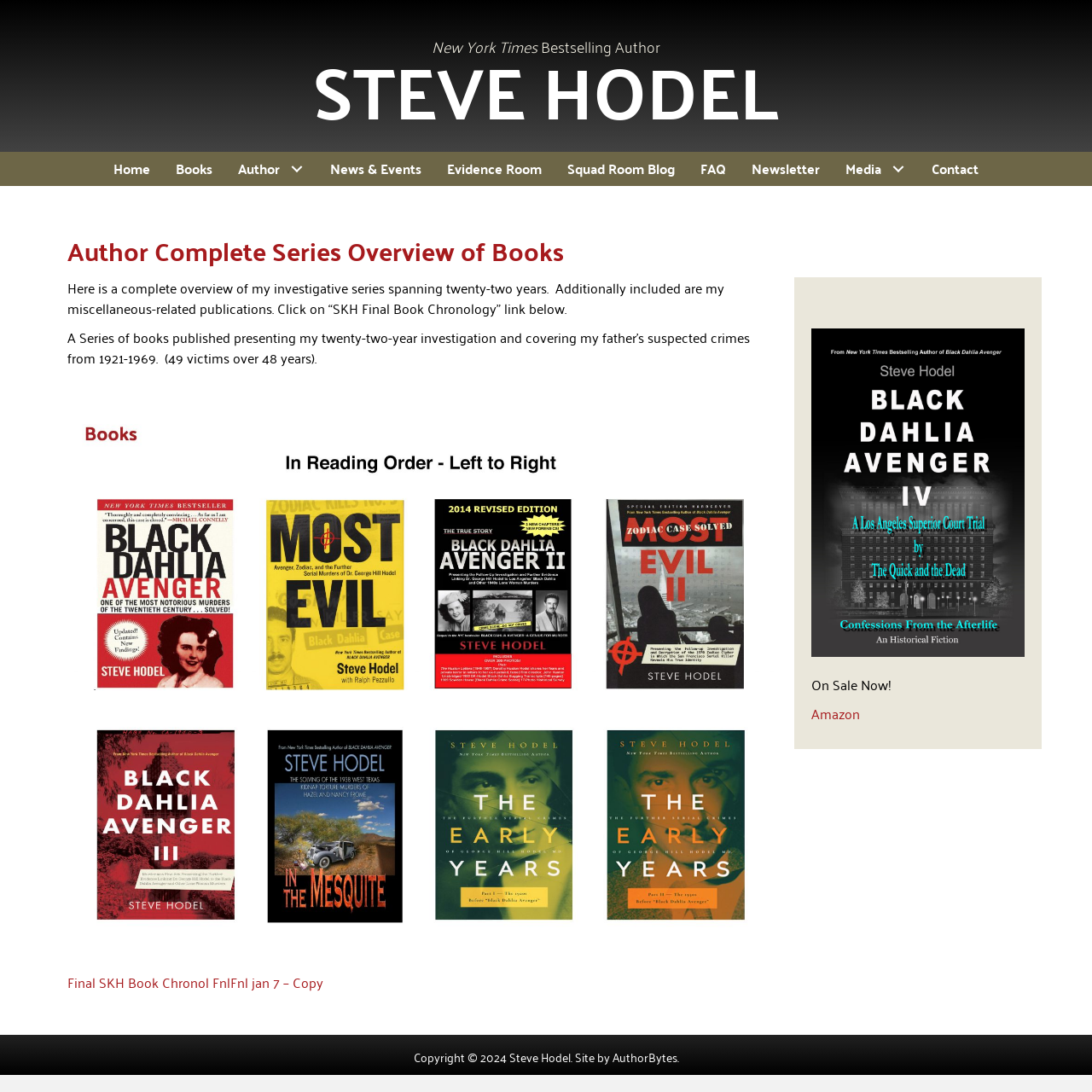Where can the author's book be purchased?
Deliver a detailed and extensive answer to the question.

The link with the text 'Amazon' is provided next to the 'On Sale Now!' text, indicating that the book can be purchased on Amazon.